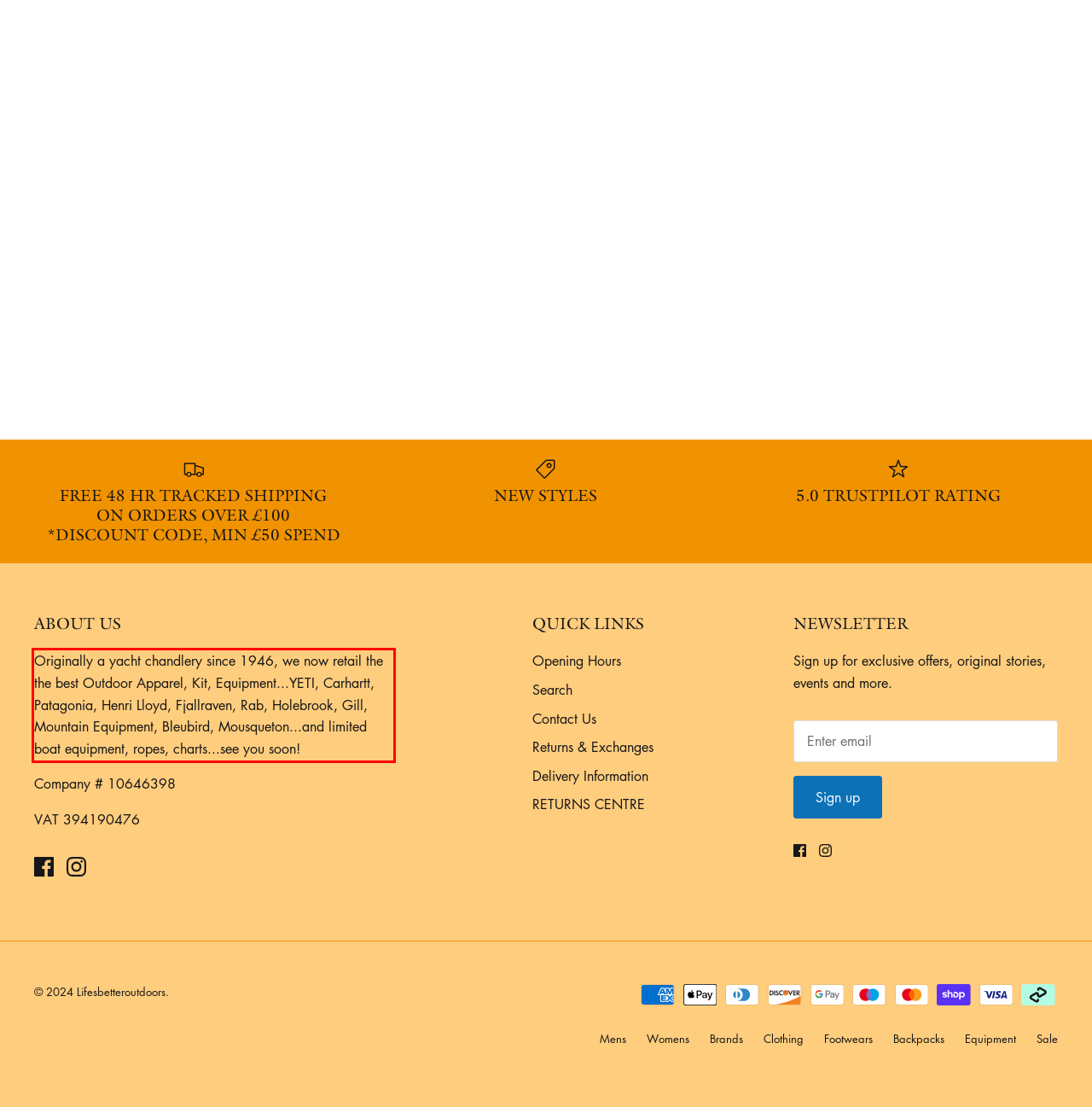With the provided screenshot of a webpage, locate the red bounding box and perform OCR to extract the text content inside it.

Originally a yacht chandlery since 1946, we now retail the the best Outdoor Apparel, Kit, Equipment...YETI, Carhartt, Patagonia, Henri Lloyd, Fjallraven, Rab, Holebrook, Gill, Mountain Equipment, Bleubird, Mousqueton...and limited boat equipment, ropes, charts...see you soon!